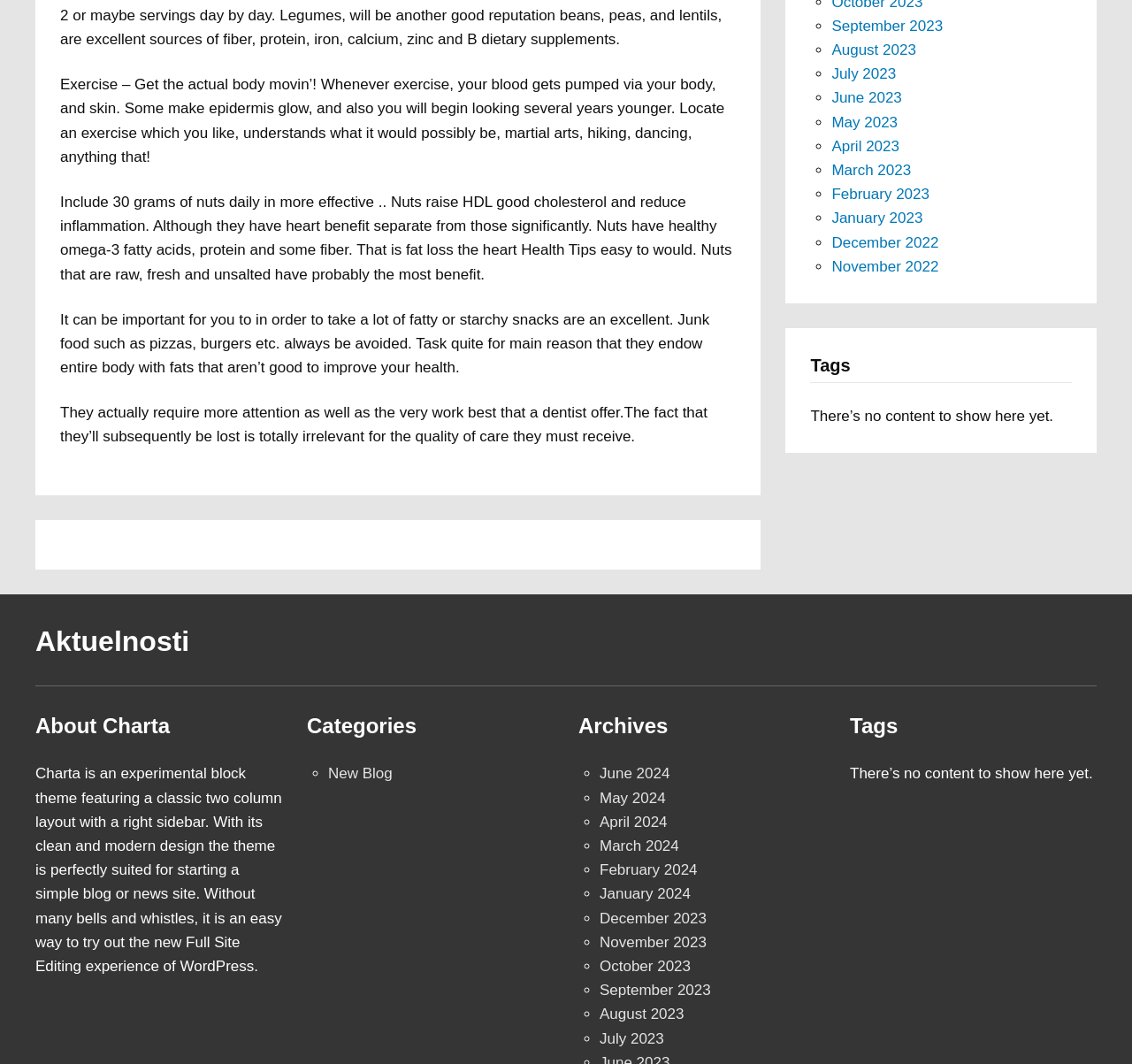From the webpage screenshot, predict the bounding box coordinates (top-left x, top-left y, bottom-right x, bottom-right y) for the UI element described here: Aktuelnosti

[0.031, 0.587, 0.167, 0.617]